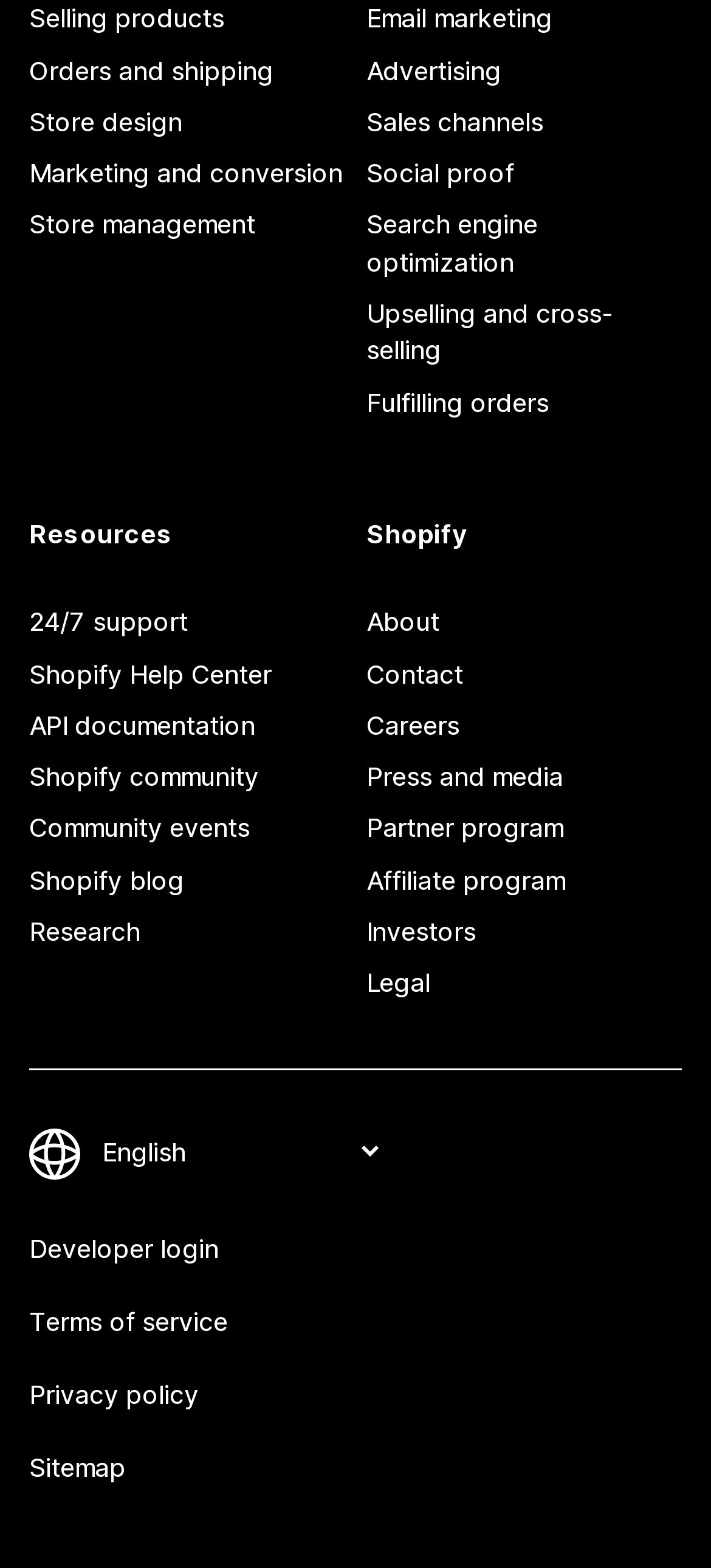Determine the bounding box for the UI element that matches this description: "Careers".

[0.515, 0.446, 0.959, 0.479]